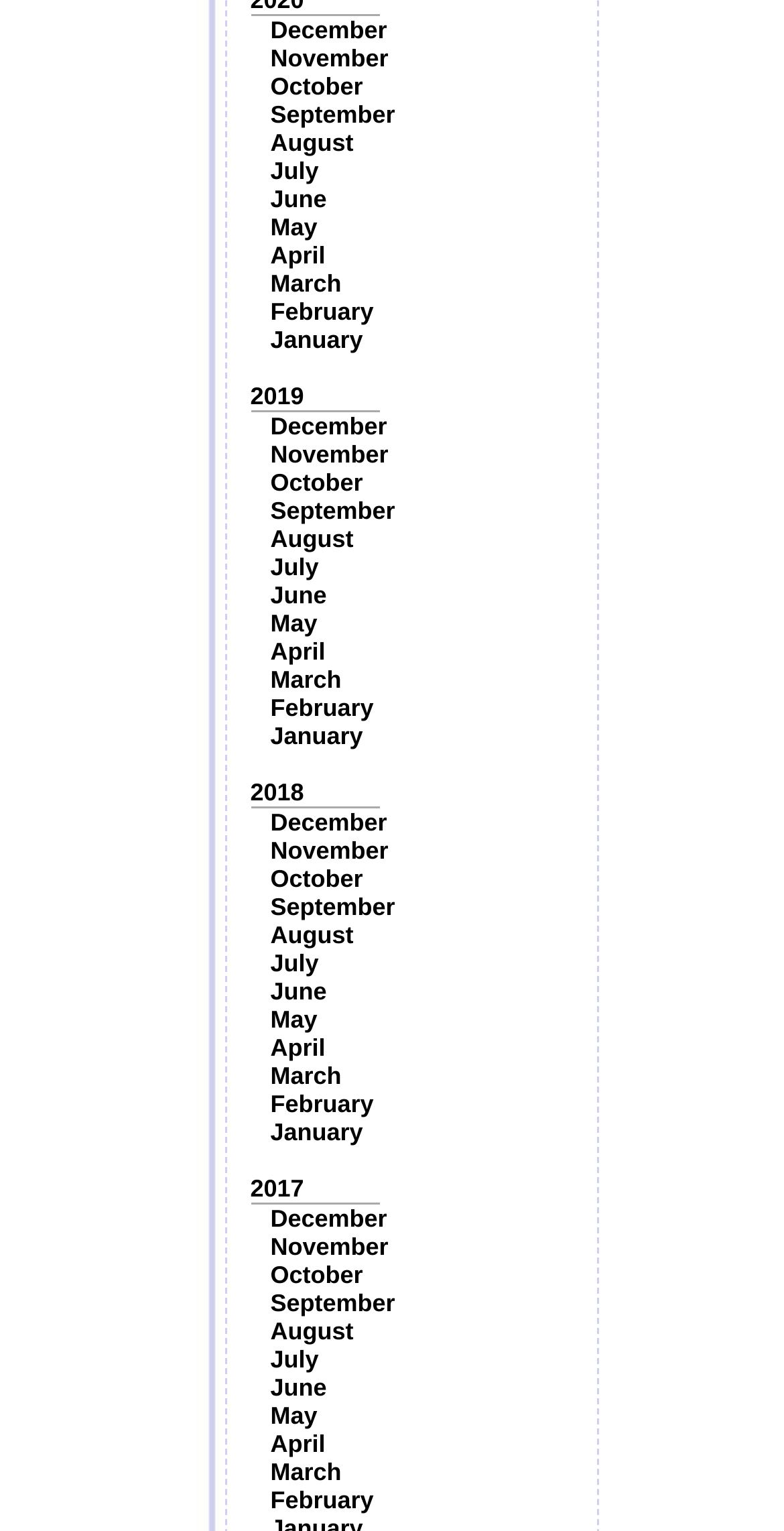Determine the bounding box coordinates of the element that should be clicked to execute the following command: "View January 2018".

[0.345, 0.472, 0.463, 0.49]